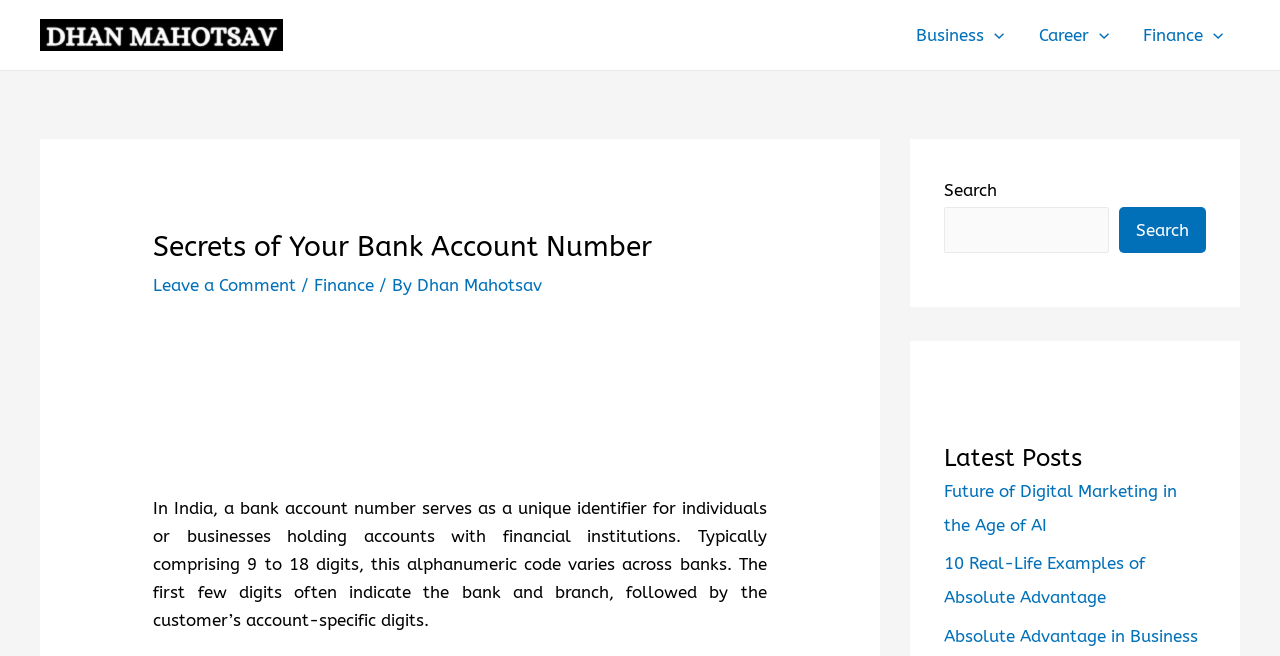Refer to the image and answer the question with as much detail as possible: What is indicated by the first few digits of a bank account number?

The webpage explains that the first few digits of a bank account number often indicate the bank and branch, followed by the customer’s account-specific digits.